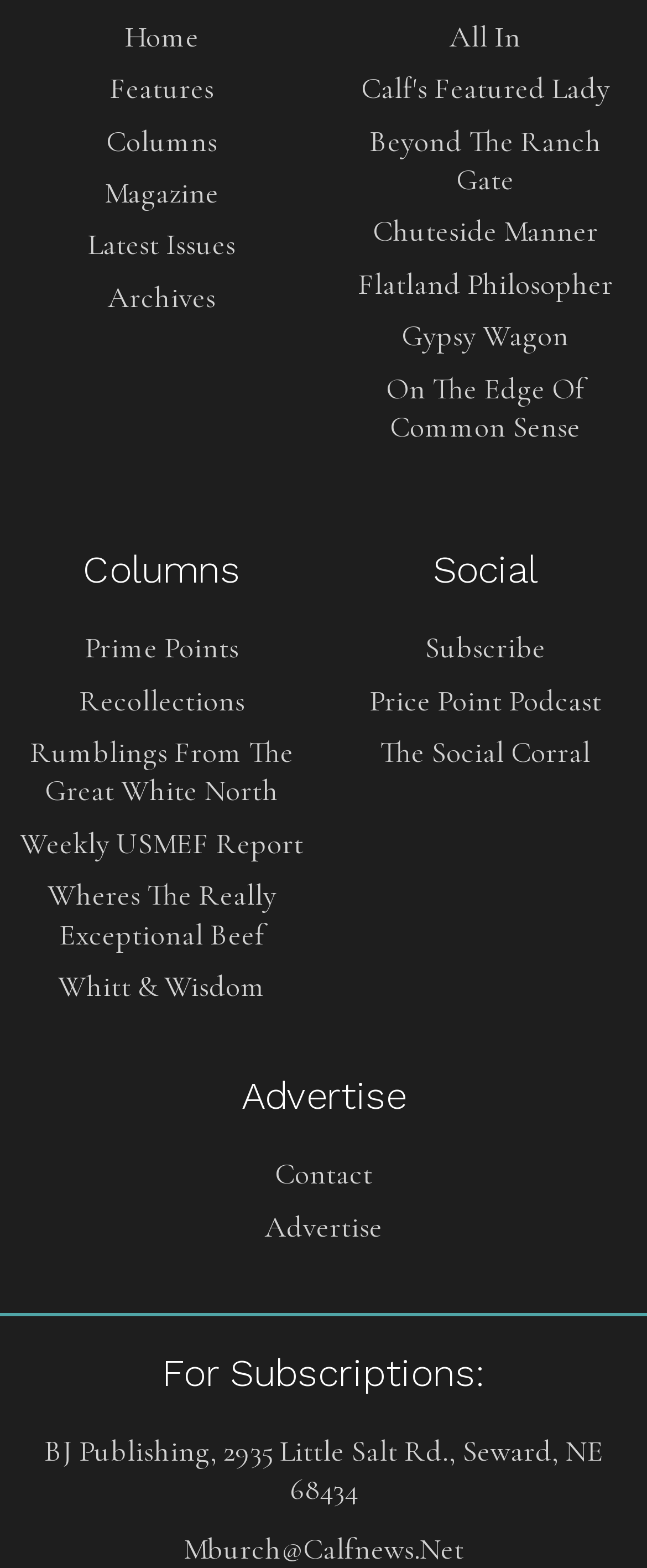Could you locate the bounding box coordinates for the section that should be clicked to accomplish this task: "go to home page".

[0.026, 0.011, 0.474, 0.036]